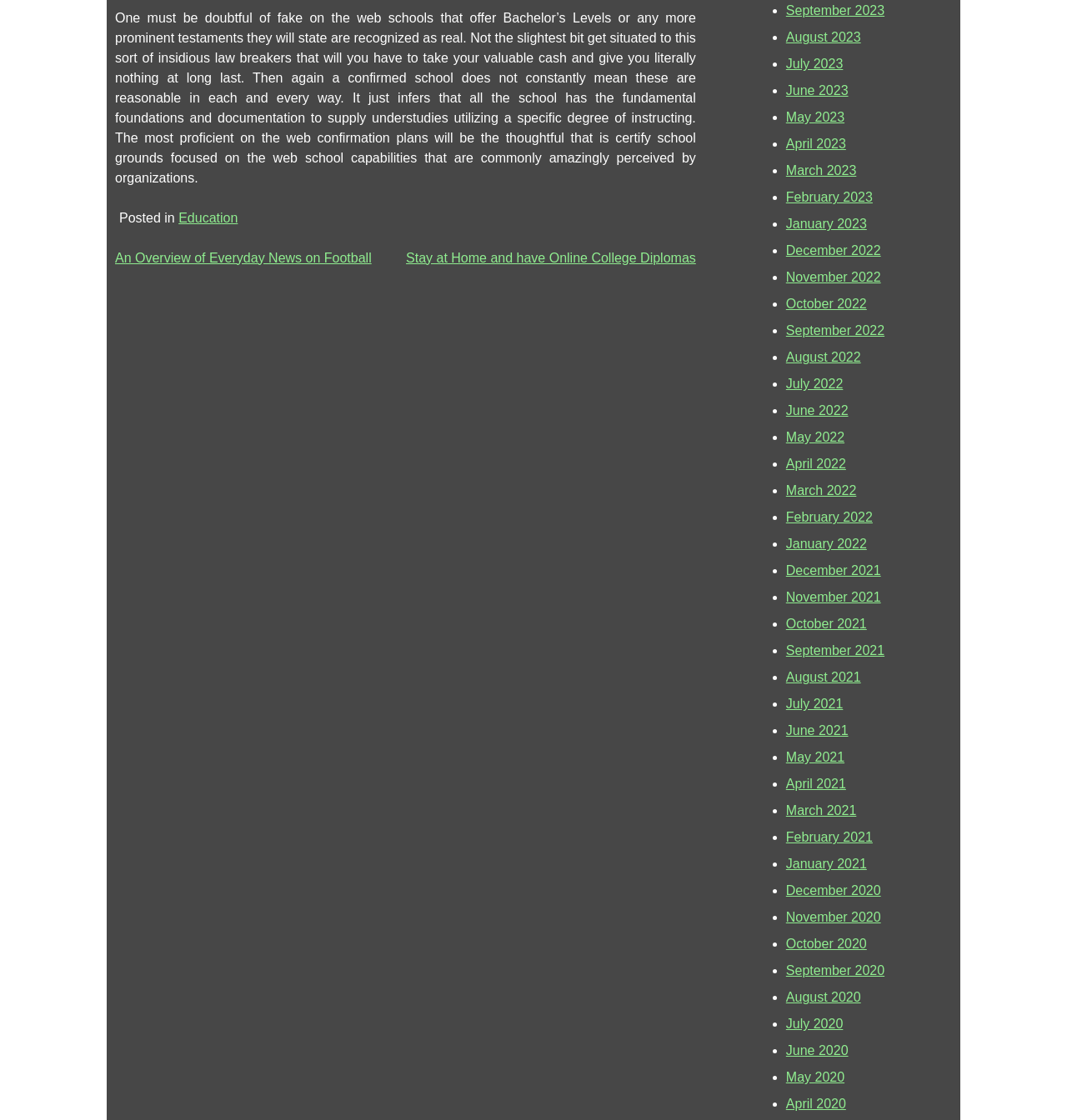Using the provided element description: "Education", identify the bounding box coordinates. The coordinates should be four floats between 0 and 1 in the order [left, top, right, bottom].

[0.167, 0.188, 0.223, 0.201]